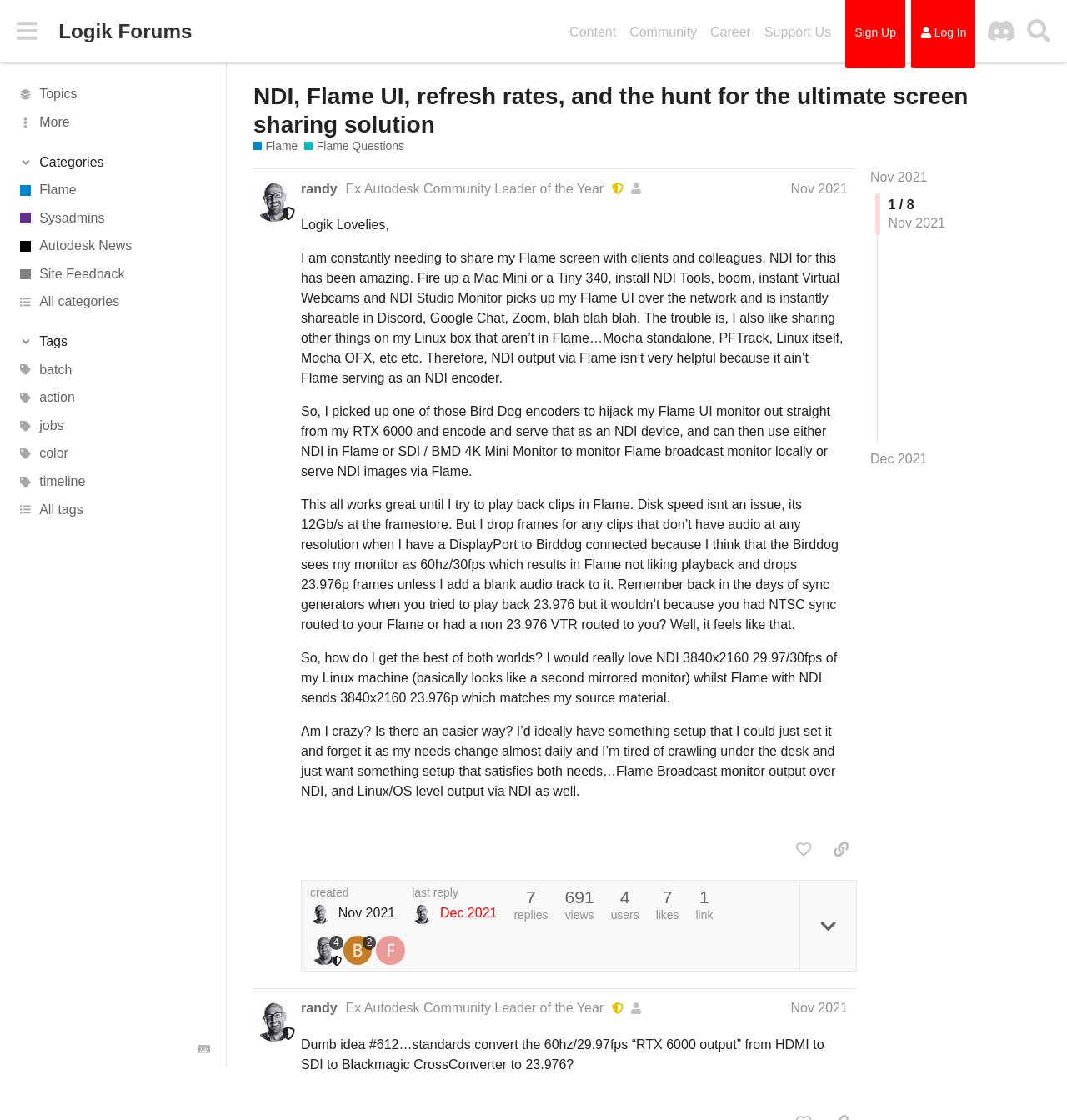Using the information in the image, give a detailed answer to the following question: What is the username of the person who started the discussion?

The username of the person who started the discussion can be found in the post section, where it is written as 'randy Ex Autodesk Community Leader of the Year'.